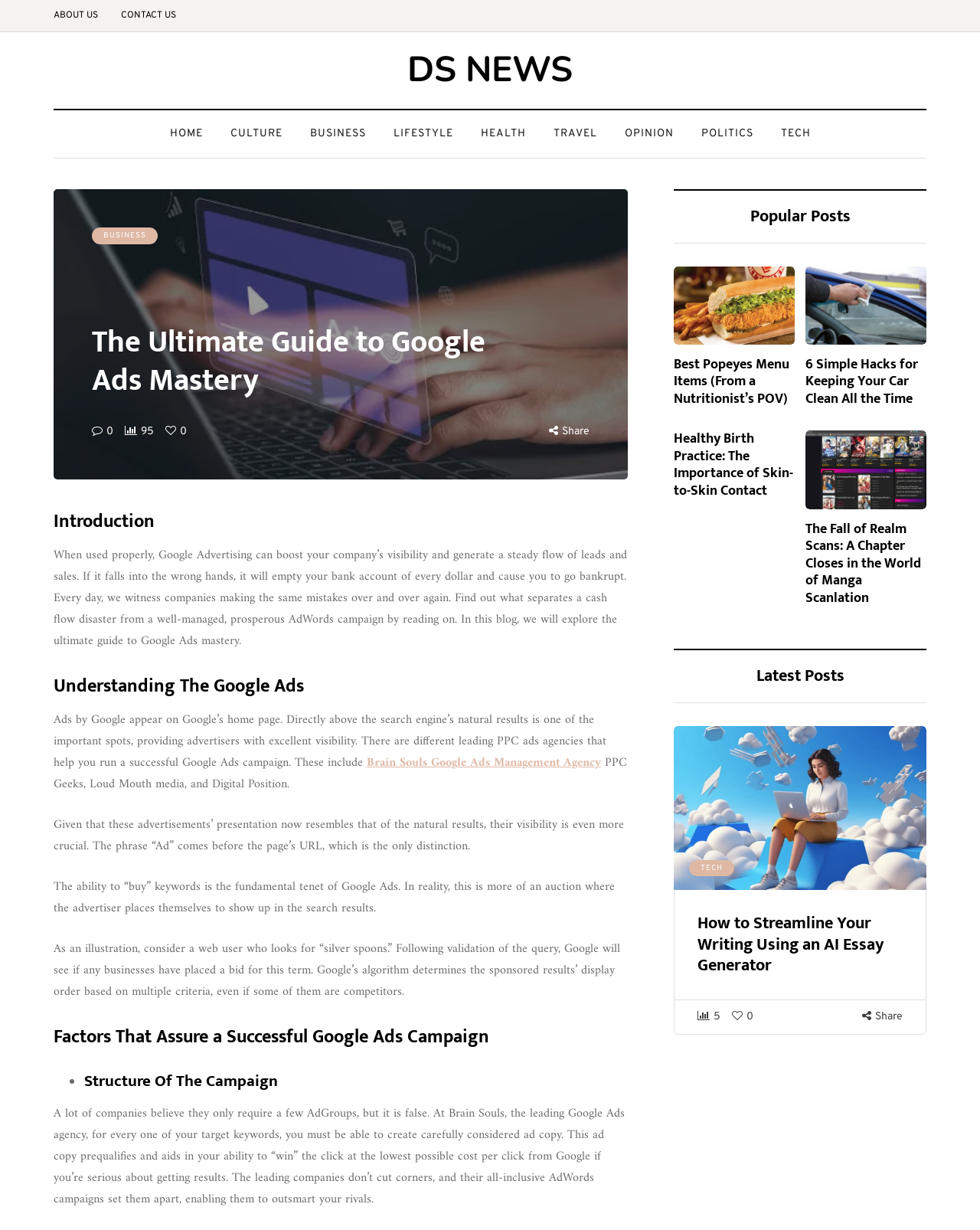What is the name of the leading Google Ads agency mentioned in the webpage?
Ensure your answer is thorough and detailed.

The webpage mentions Brain Souls as the leading Google Ads agency, which helps companies run a successful Google Ads campaign and provides guidance on creating a well-managed AdWords campaign.